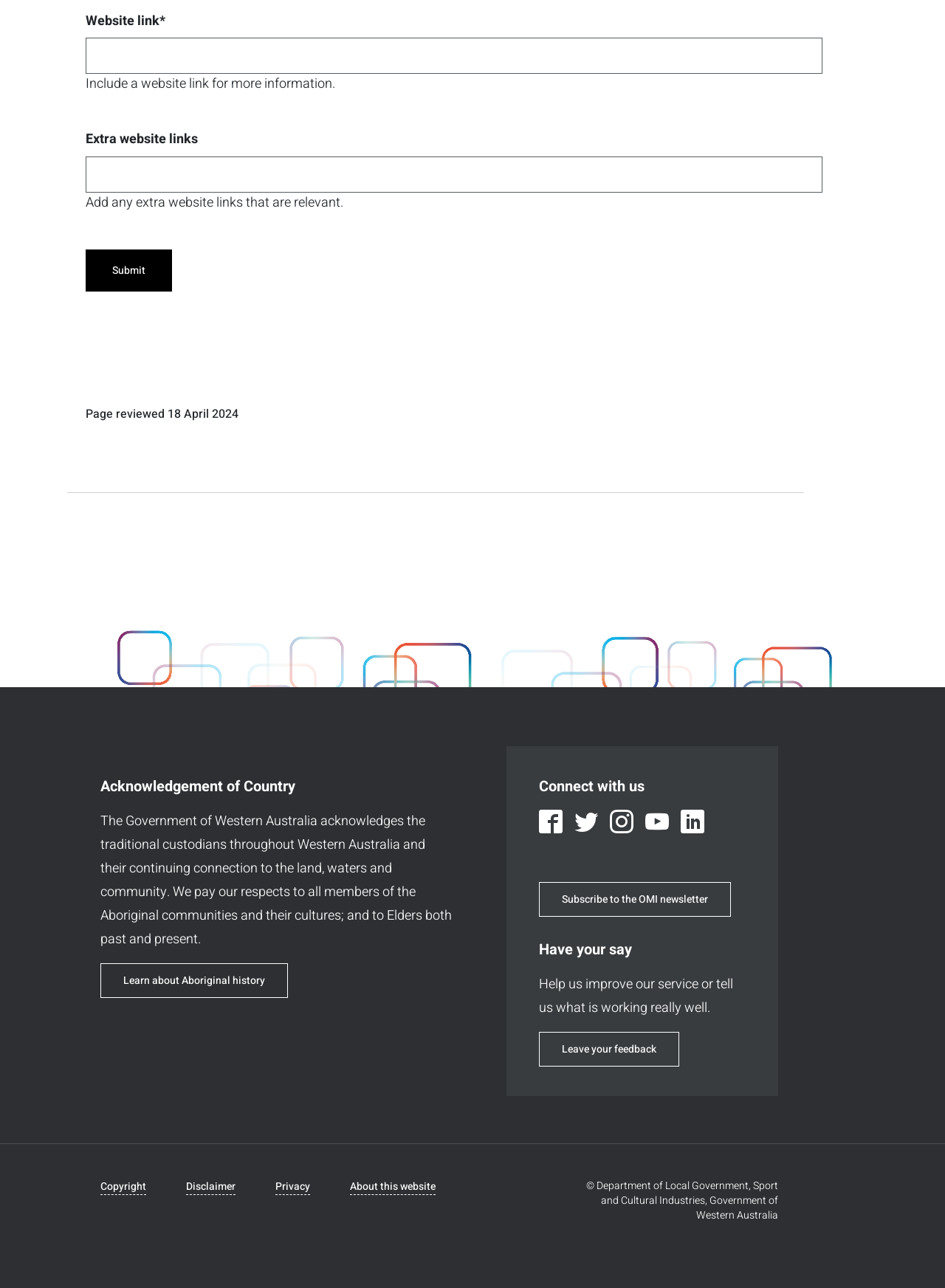Please identify the bounding box coordinates of the clickable element to fulfill the following instruction: "Learn about Aboriginal history". The coordinates should be four float numbers between 0 and 1, i.e., [left, top, right, bottom].

[0.106, 0.748, 0.305, 0.775]